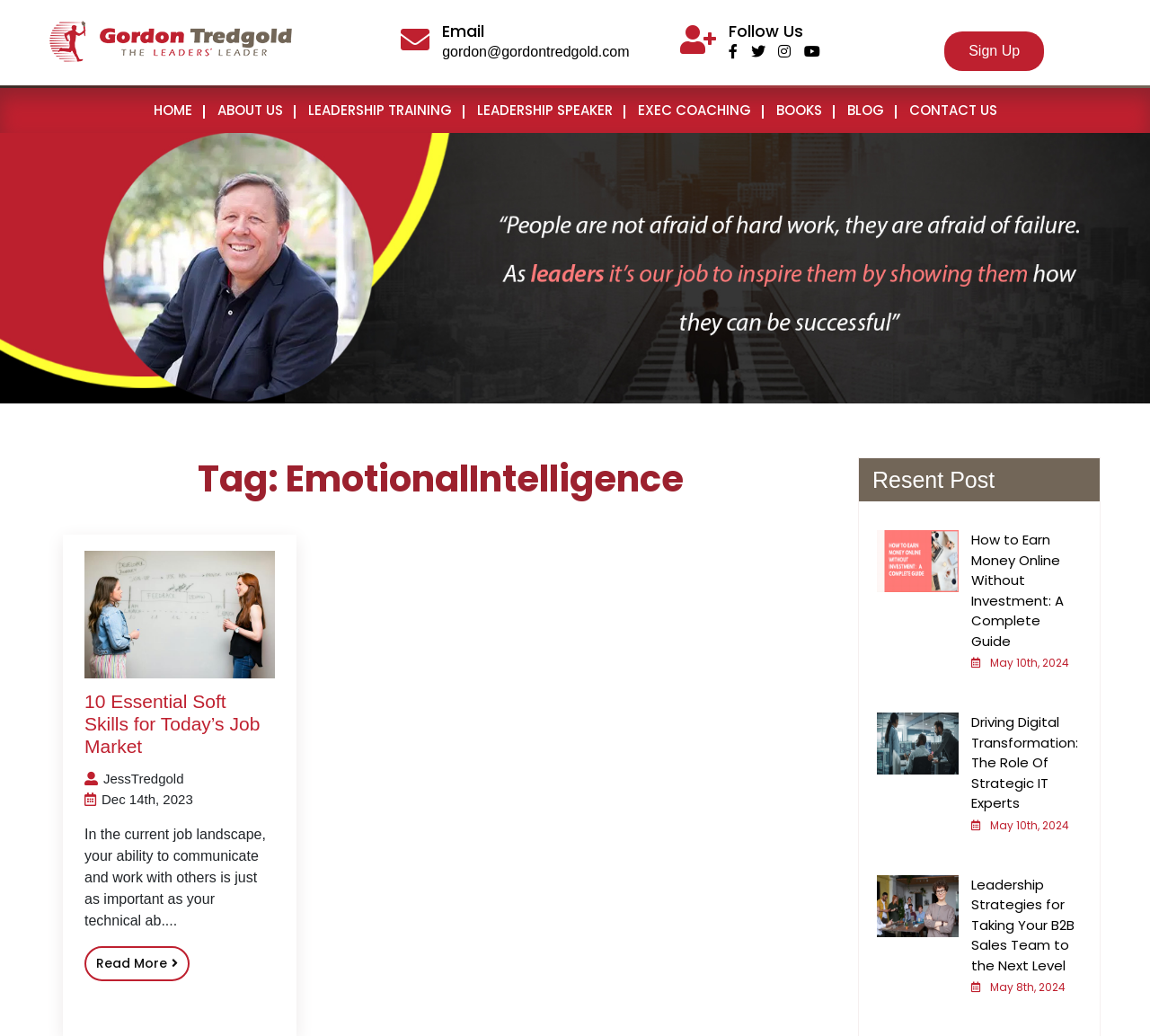Provide a thorough description of the webpage's content and layout.

The webpage is an archive of articles related to Emotional Intelligence, with a prominent logo of Gordon Tredgold at the top left corner. Below the logo, there is a horizontal navigation menu with links to various sections of the website, including Home, About Us, Leadership Training, Leadership Speaker, Exec Coaching, Books, Blog, and Contact Us.

On the top right corner, there are social media links and a link to sign up. Below the navigation menu, there is a large background image that spans the entire width of the page.

The main content area is divided into two sections. On the left side, there is a list of recent posts, each with a heading, a brief summary, and a "Read More" link. The first post is titled "10 Essential Soft Skills for Today’s Job Market" and has an accompanying image. The other posts are listed below, with titles such as "How to Earn Money Online Without Investment: A Complete Guide", "Driving Digital Transformation: The Role Of Strategic IT Experts", and "Leadership Strategies for Taking Your B2B Sales Team to the Next Level".

On the right side, there is a section titled "Recent Post" that lists the same articles as the left side, but without the summaries. The articles are listed in a vertical column, with the most recent one at the top.

Throughout the page, there are several images, including the logo, the background image, and the images accompanying the articles. The overall layout is organized, with clear headings and concise text.